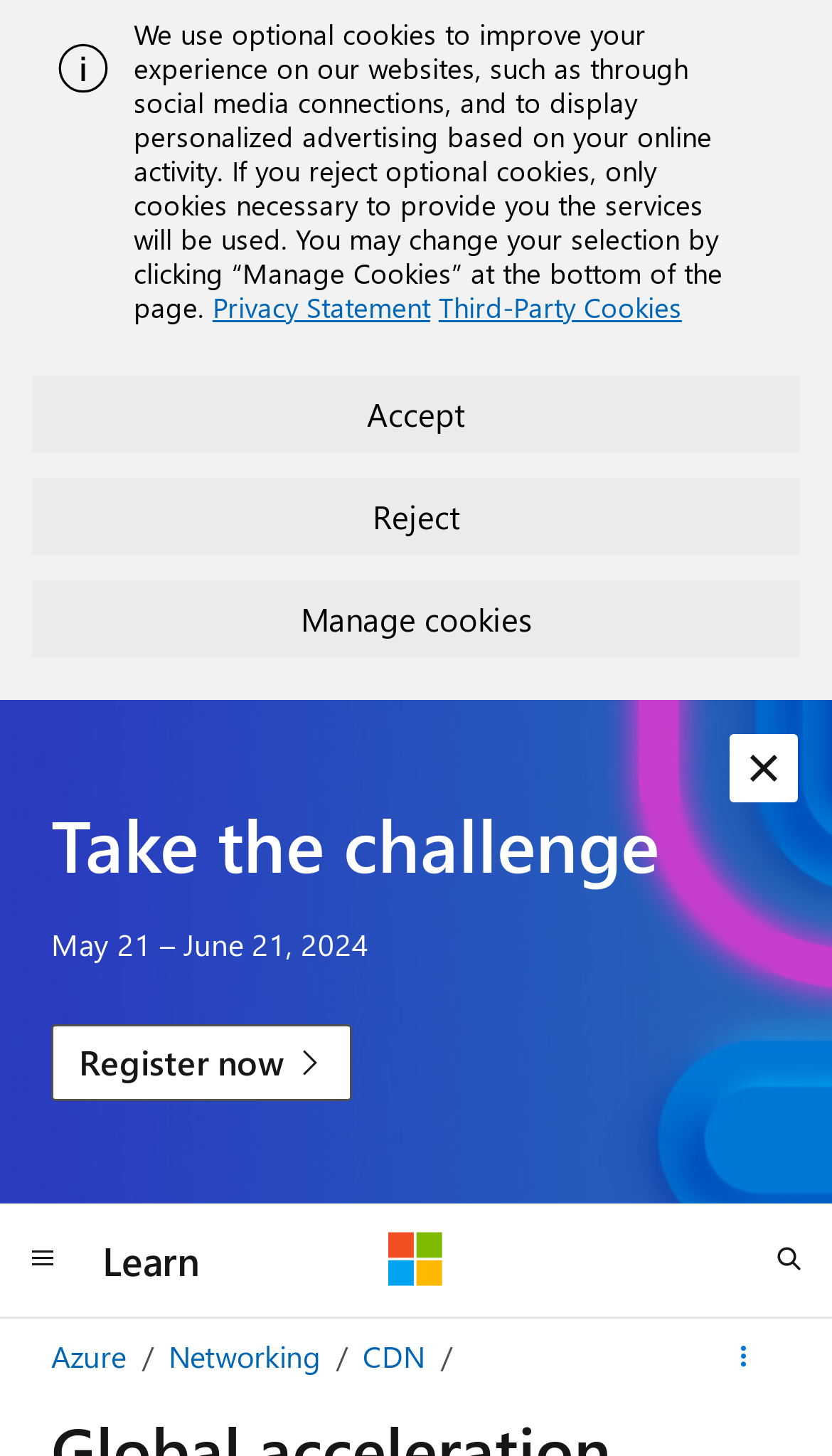What is the navigation button at the top left corner?
Please elaborate on the answer to the question with detailed information.

I identified the navigation button by examining the button element with the bounding box coordinates [0.0, 0.839, 0.103, 0.892], which has the description 'Global navigation'.